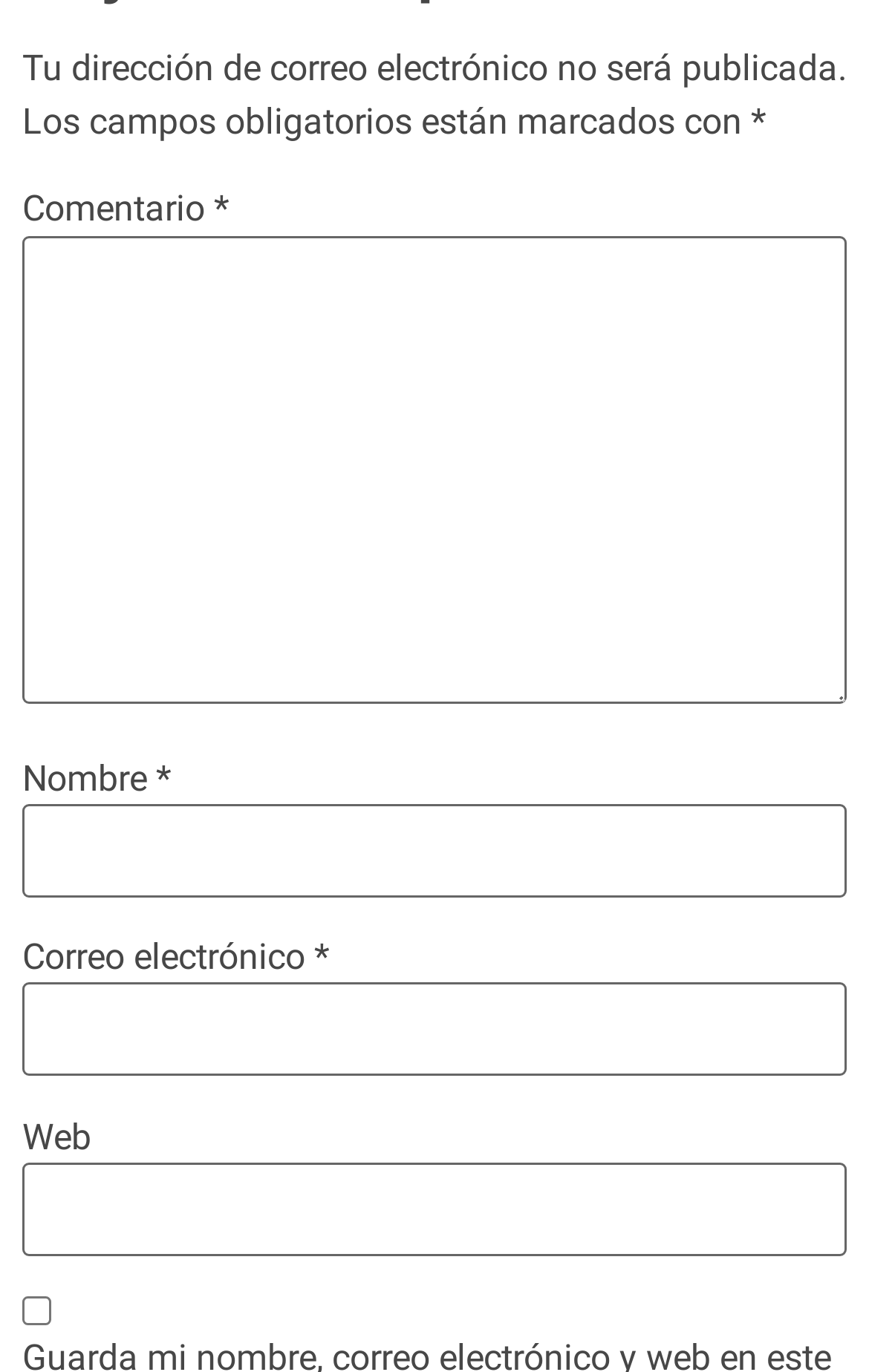What is required to submit the form?
Please give a well-detailed answer to the question.

The form has three required fields: 'Nombre', 'Correo electrónico', and 'Comentario', each marked with an asterisk. This indicates that these fields must be filled in order to submit the form.